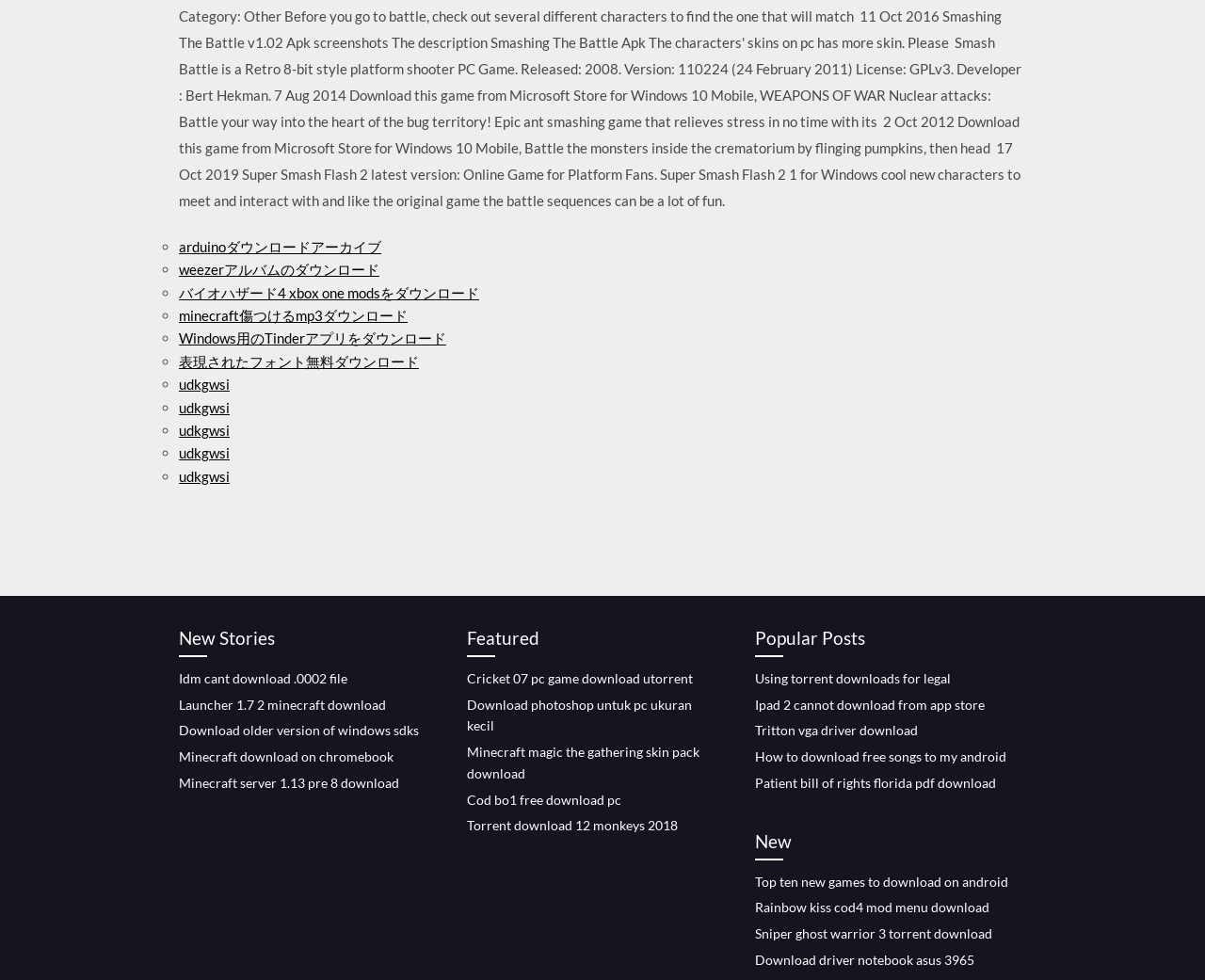How many sections are on the webpage?
Answer the question with as much detail as you can, using the image as a reference.

There are four sections on the webpage, namely 'New Stories', 'Featured', 'Popular Posts', and 'New', each with its own set of links.